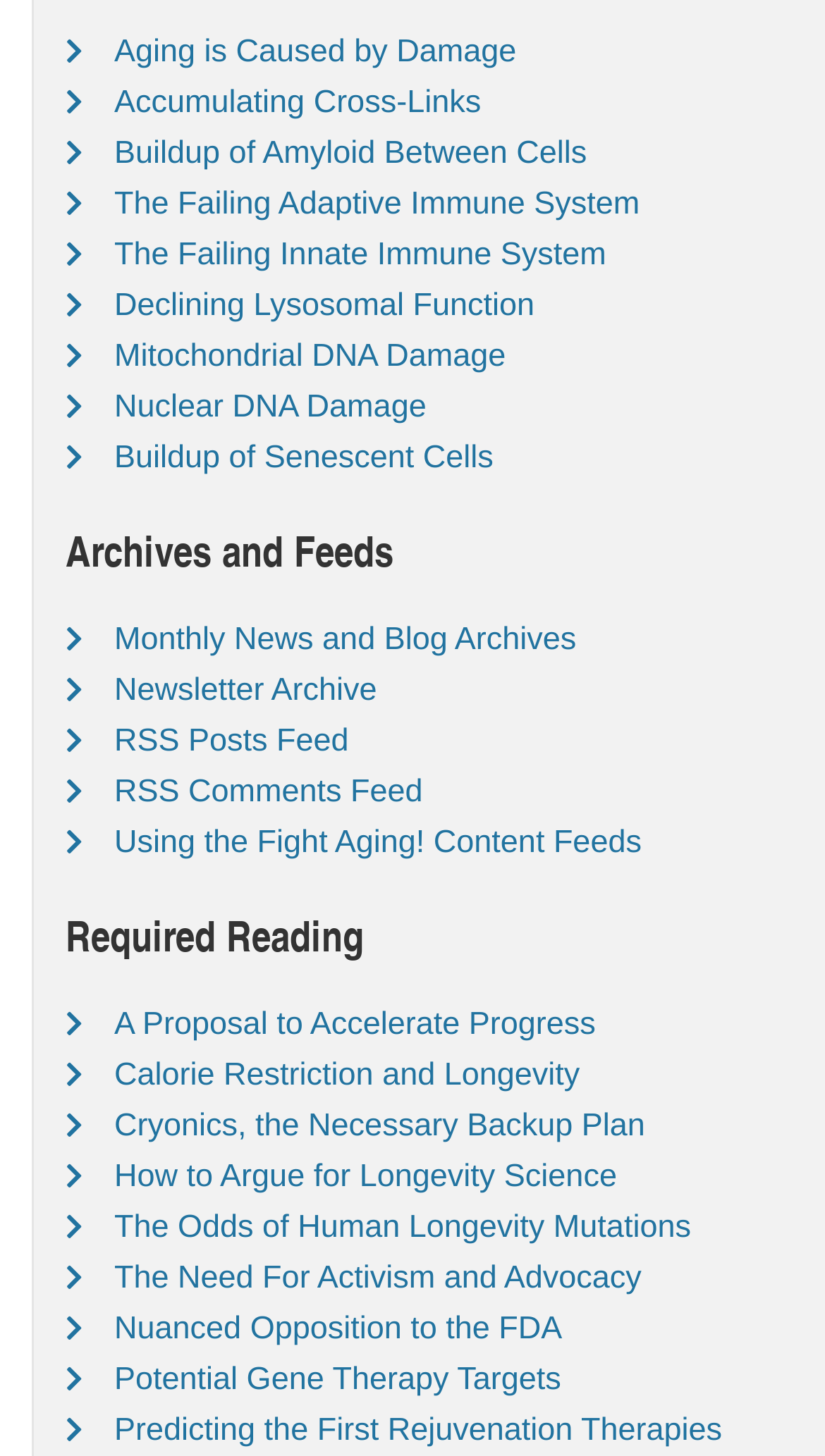Please identify the bounding box coordinates of the area I need to click to accomplish the following instruction: "Learn about Key Players In The Forex Market".

None